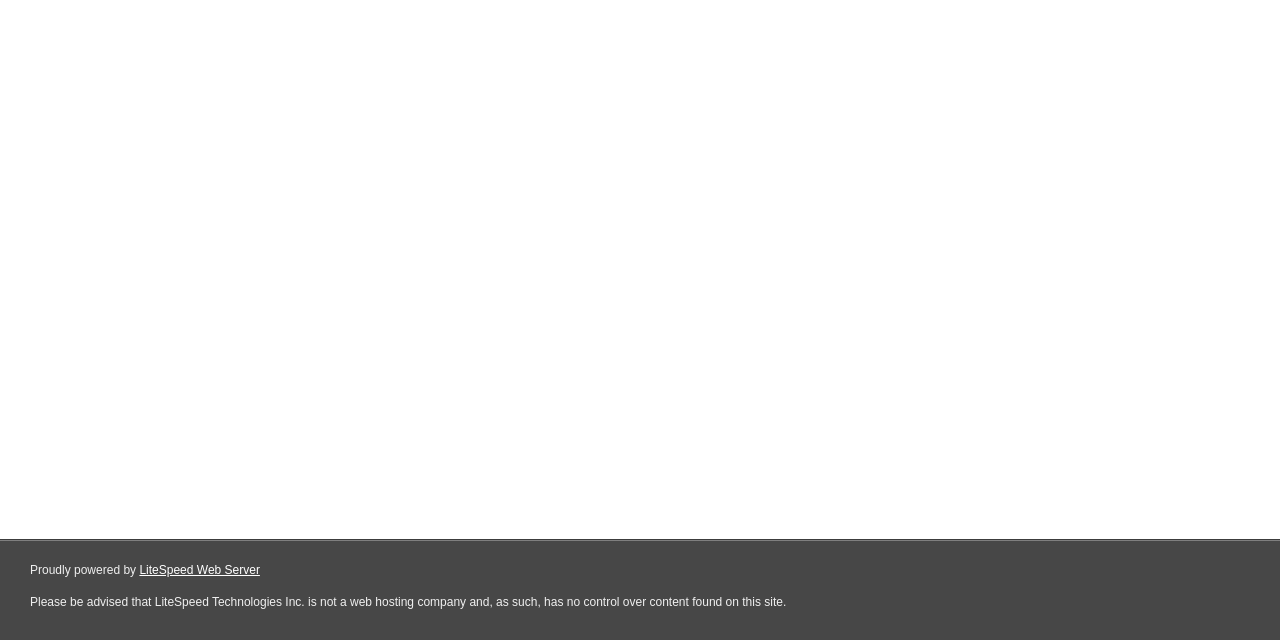From the webpage screenshot, predict the bounding box of the UI element that matches this description: "LiteSpeed Web Server".

[0.109, 0.88, 0.203, 0.902]